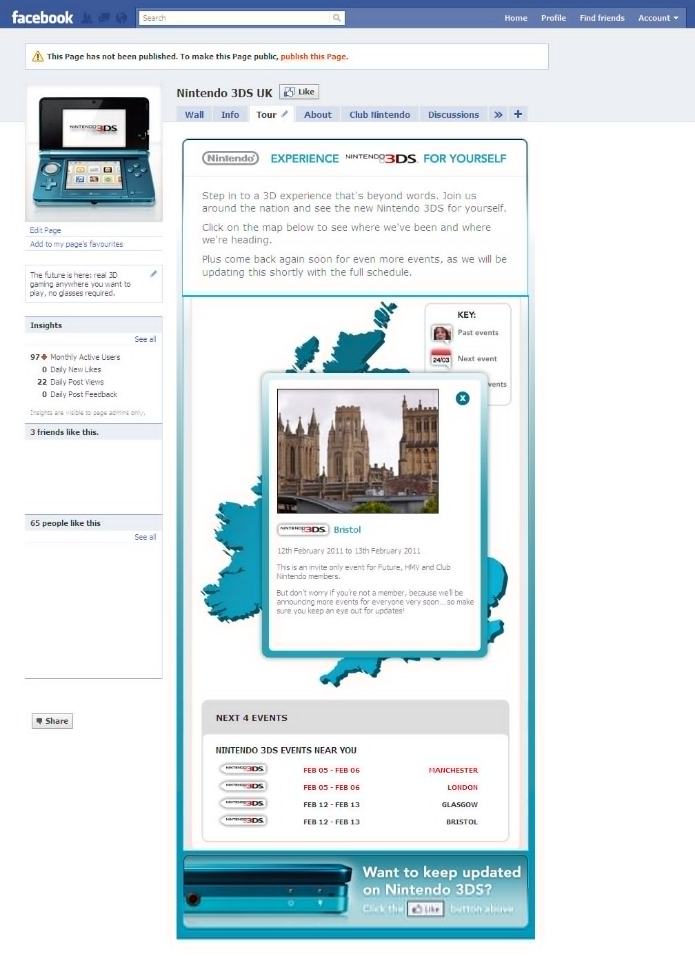Elaborate on the contents of the image in a comprehensive manner.

The image features a promotional display for the Nintendo 3DS, showcasing a detailed map alongside event information. At the center, a photograph highlights the historic architecture of Bristol, which is labeled with dates from February 12 to 13, 2011. This event is specifically for Future, HMV, and Club Nintendo members. The surrounding text invites viewers to explore the new Nintendo 3DS in a unique 3D experience across various locations. A key at the side indicates past and upcoming events, with schedules for additional gatherings in Manchester, London, Glasgow, and Bristol. Overall, the image emphasizes community engagement and the excitement of experiencing the Nintendo 3DS firsthand.